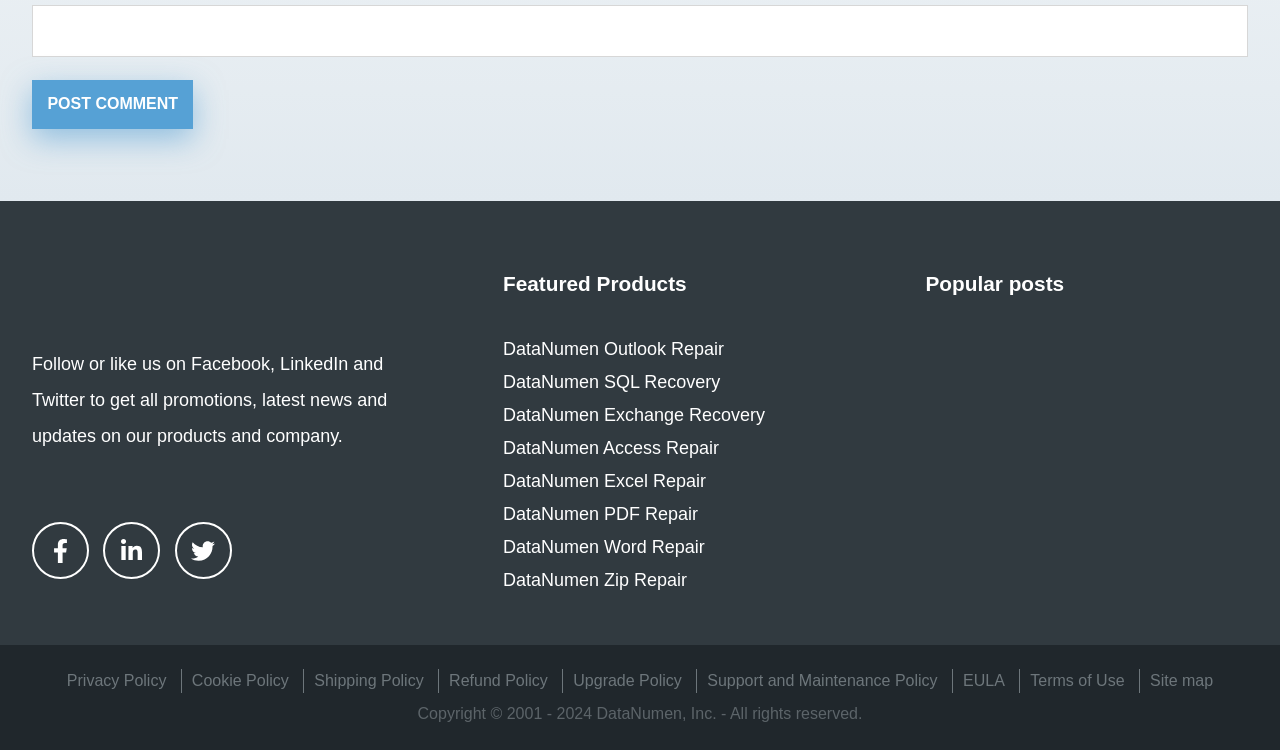Identify and provide the bounding box for the element described by: "parent_node: Email * aria-describedby="email-notes" name="email"".

[0.025, 0.006, 0.975, 0.077]